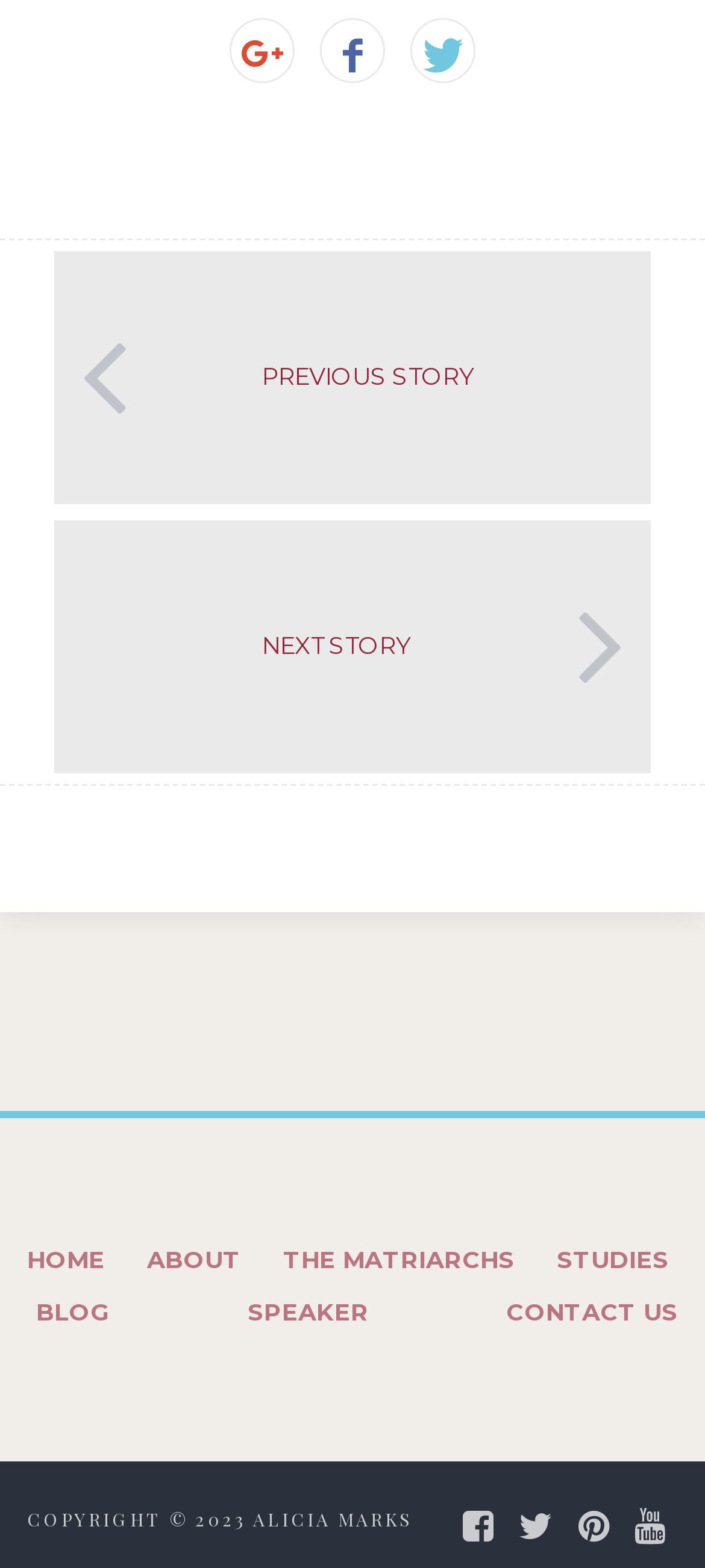Please identify the bounding box coordinates of where to click in order to follow the instruction: "view the matriarchs".

[0.402, 0.786, 0.73, 0.82]